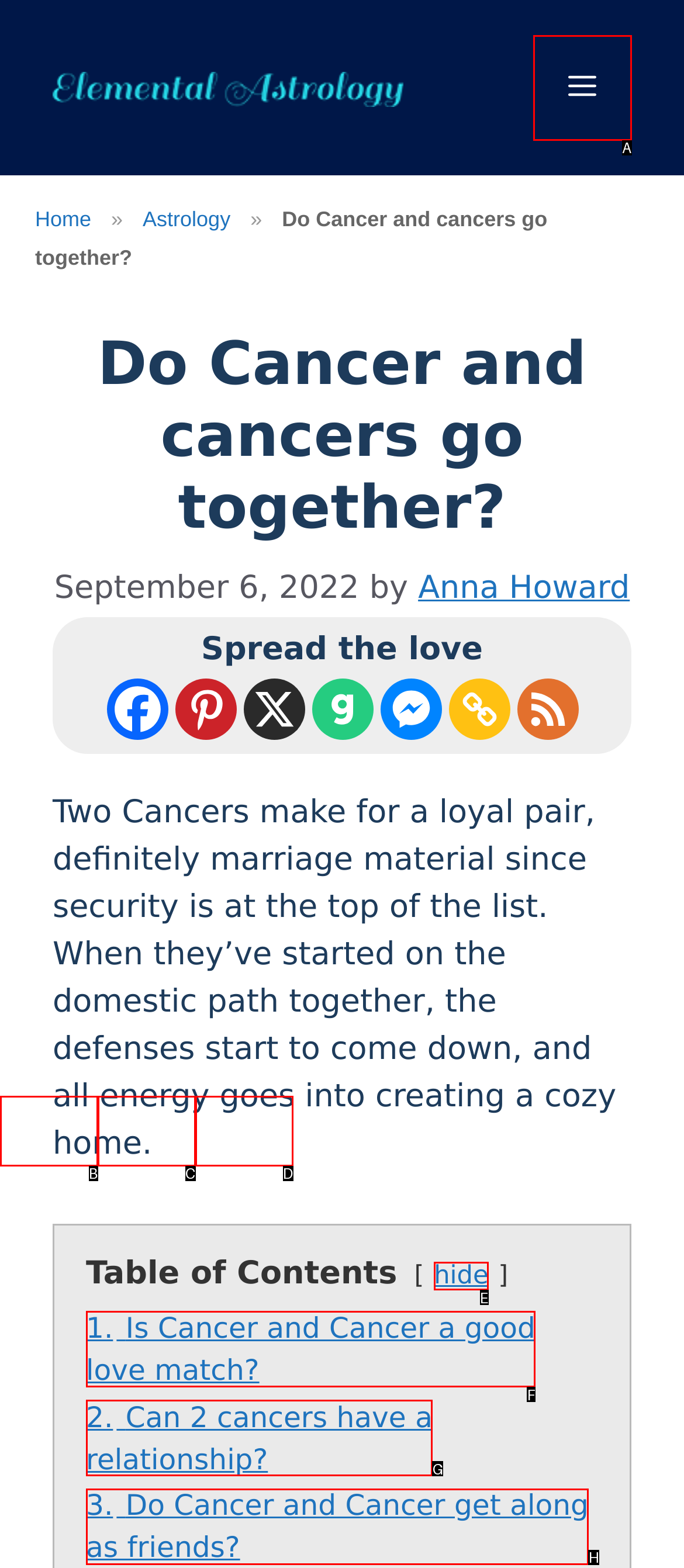Identify which HTML element matches the description: Counter Fraud Authority. Answer with the correct option's letter.

None